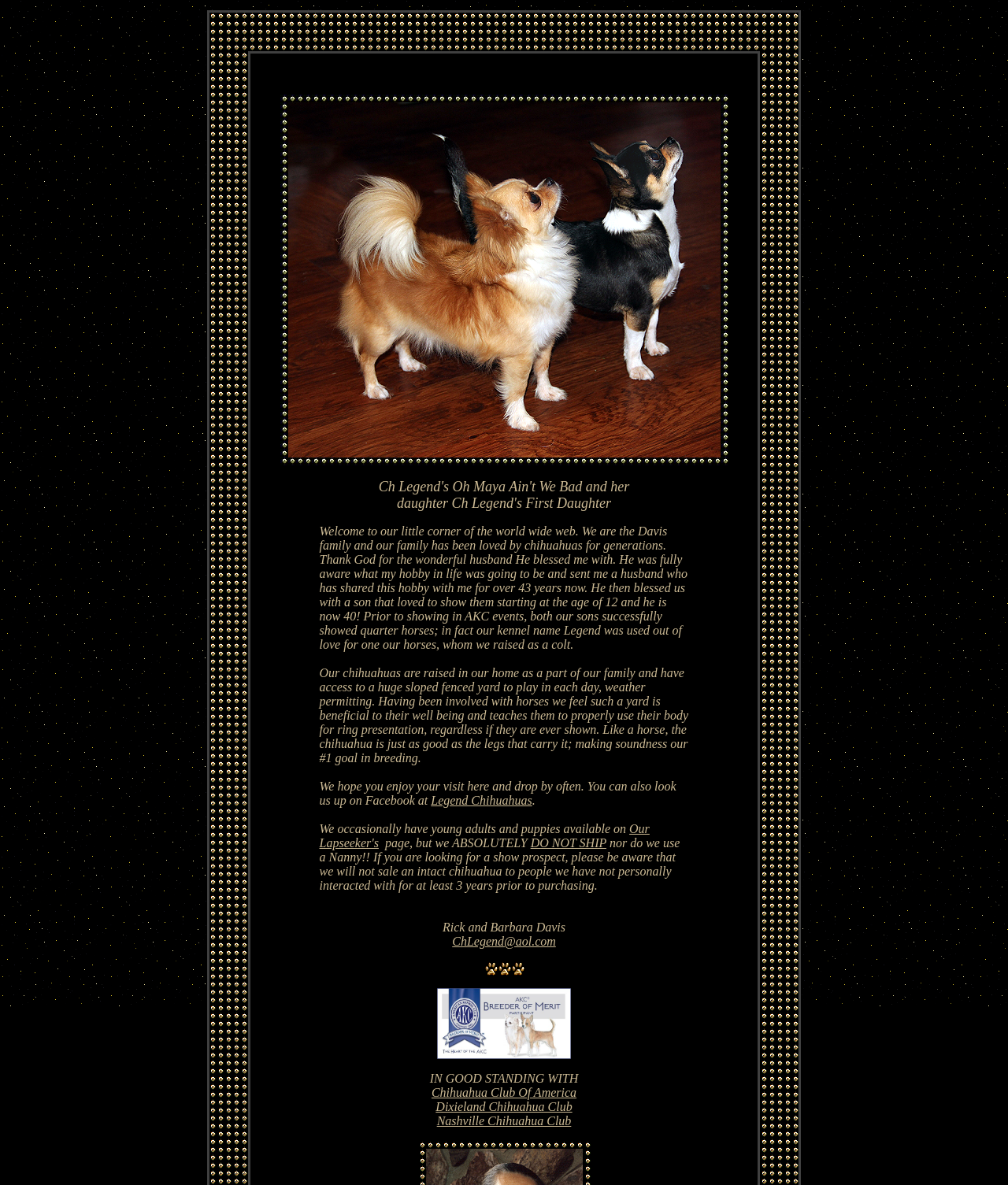What is the name of the kennel mentioned on this website?
Please provide a comprehensive answer based on the visual information in the image.

The detailed answer can be obtained by reading the text in the LayoutTableCell element, which mentions 'Our kennel name Legend was used out of love for one our horses, whom we raised as a colt.'